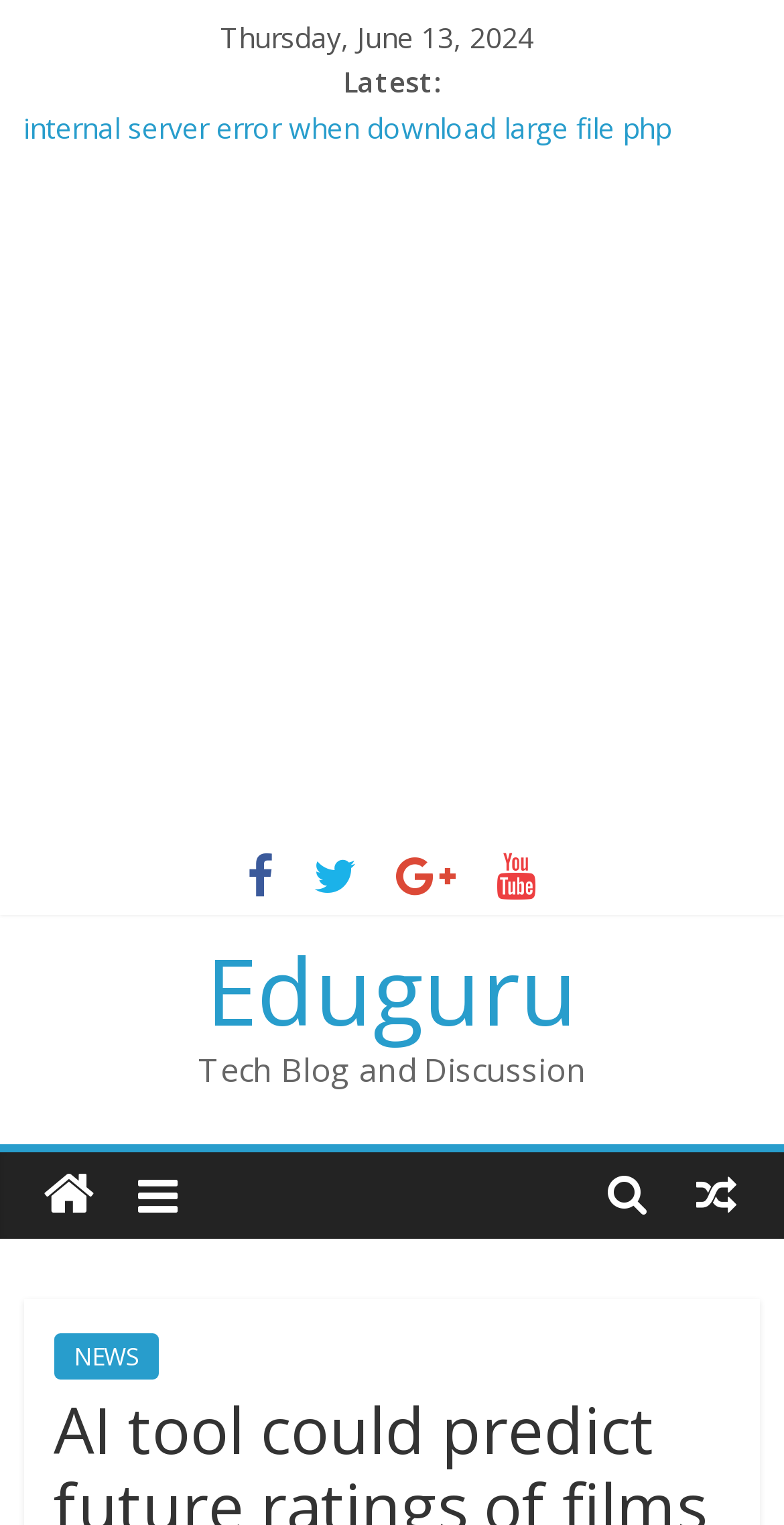Provide a short answer to the following question with just one word or phrase: What is the category of the link 'NEWS'?

NEWS